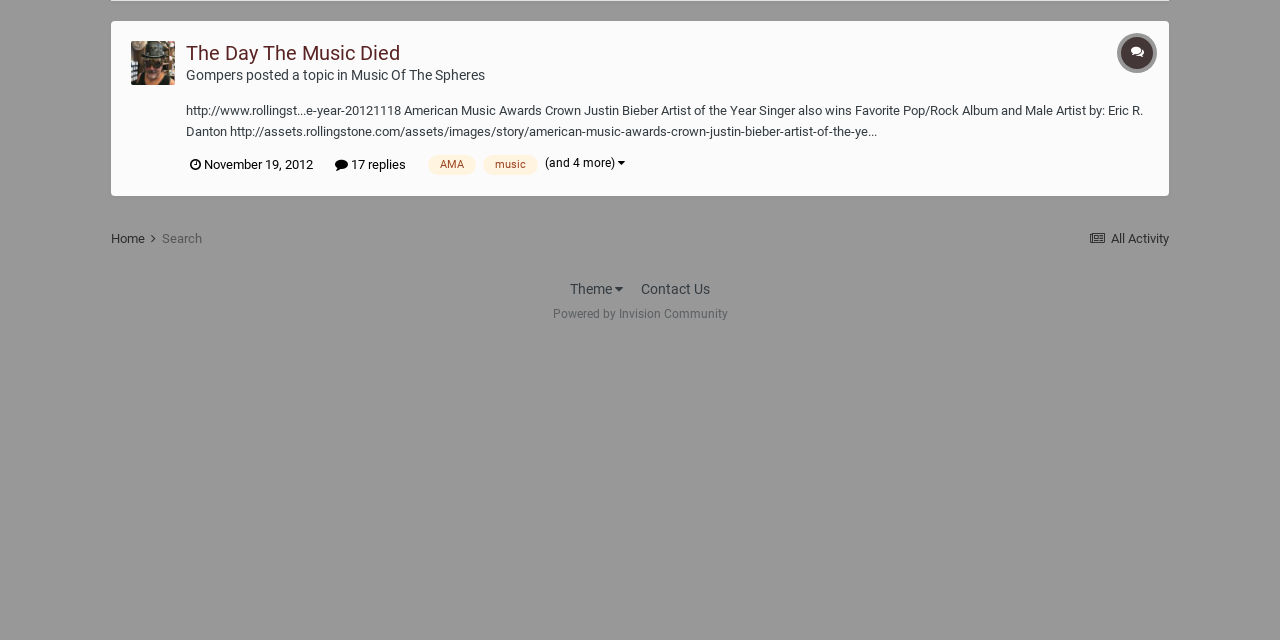Provide the bounding box coordinates of the HTML element this sentence describes: "August 26, 2023August 30, 2023". The bounding box coordinates consist of four float numbers between 0 and 1, i.e., [left, top, right, bottom].

None